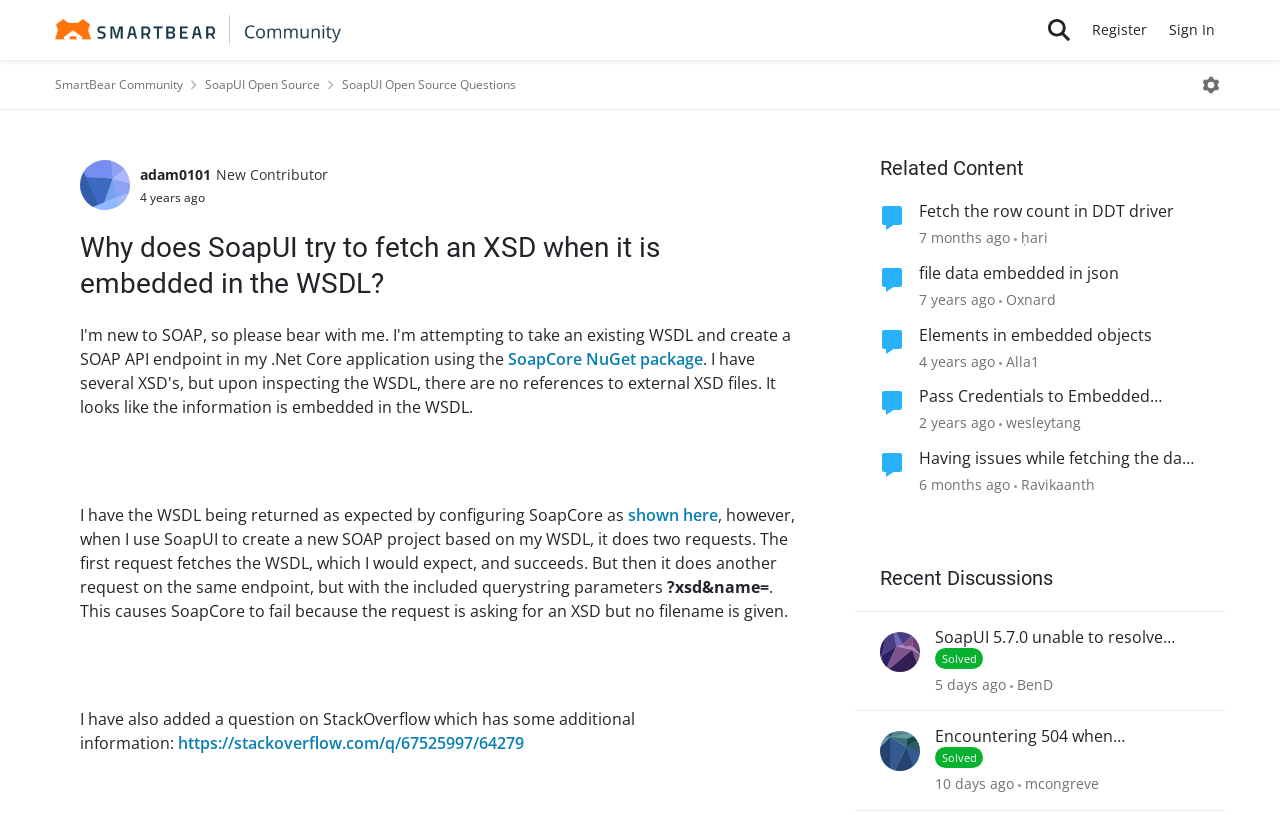Using the element description Ravikaanth, predict the bounding box coordinates for the UI element. Provide the coordinates in (top-left x, top-left y, bottom-right x, bottom-right y) format with values ranging from 0 to 1.

[0.792, 0.582, 0.855, 0.607]